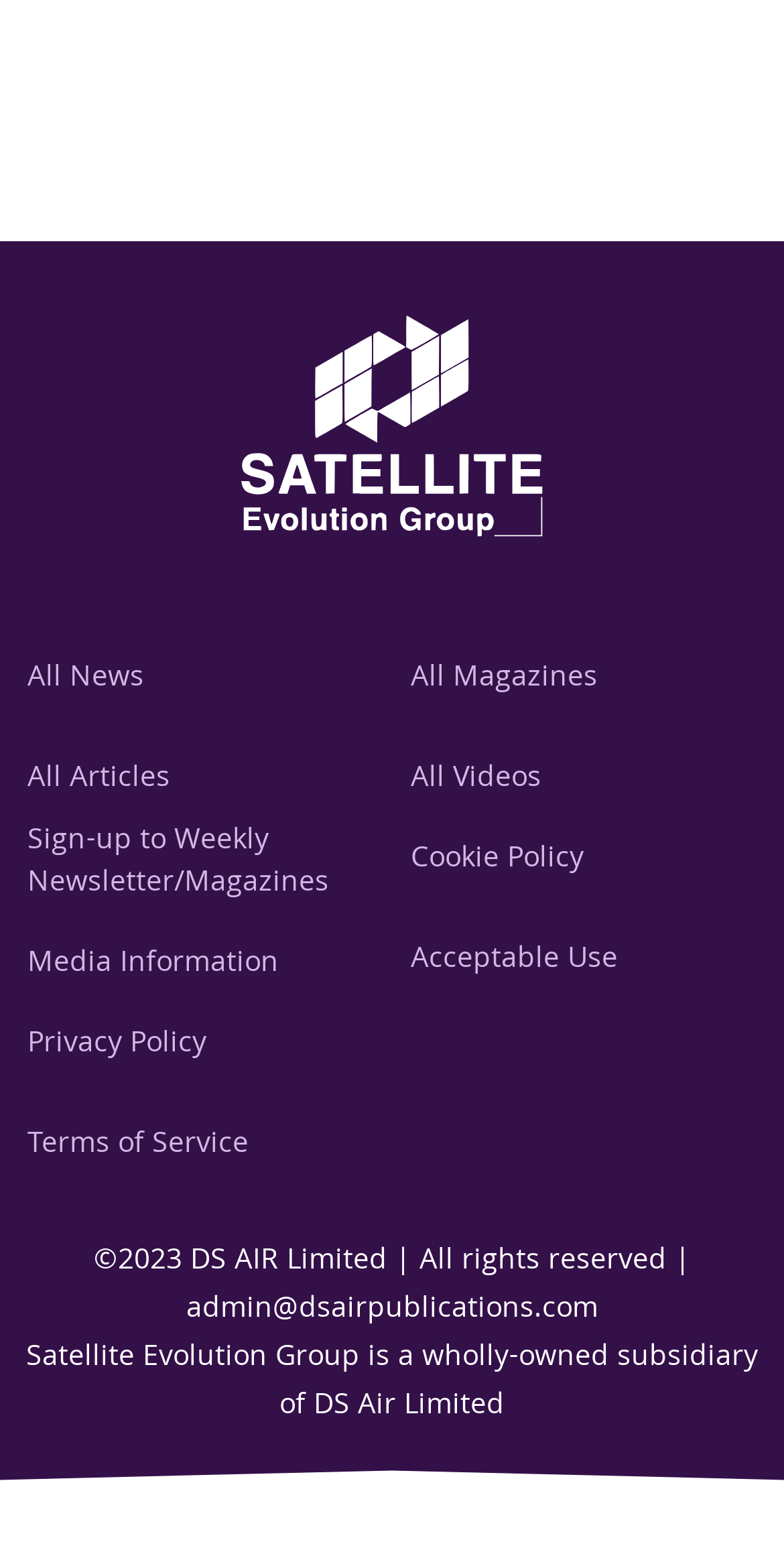What is the name of the subsidiary of DS Air Limited?
Answer the question with a single word or phrase by looking at the picture.

Satellite Evolution Group